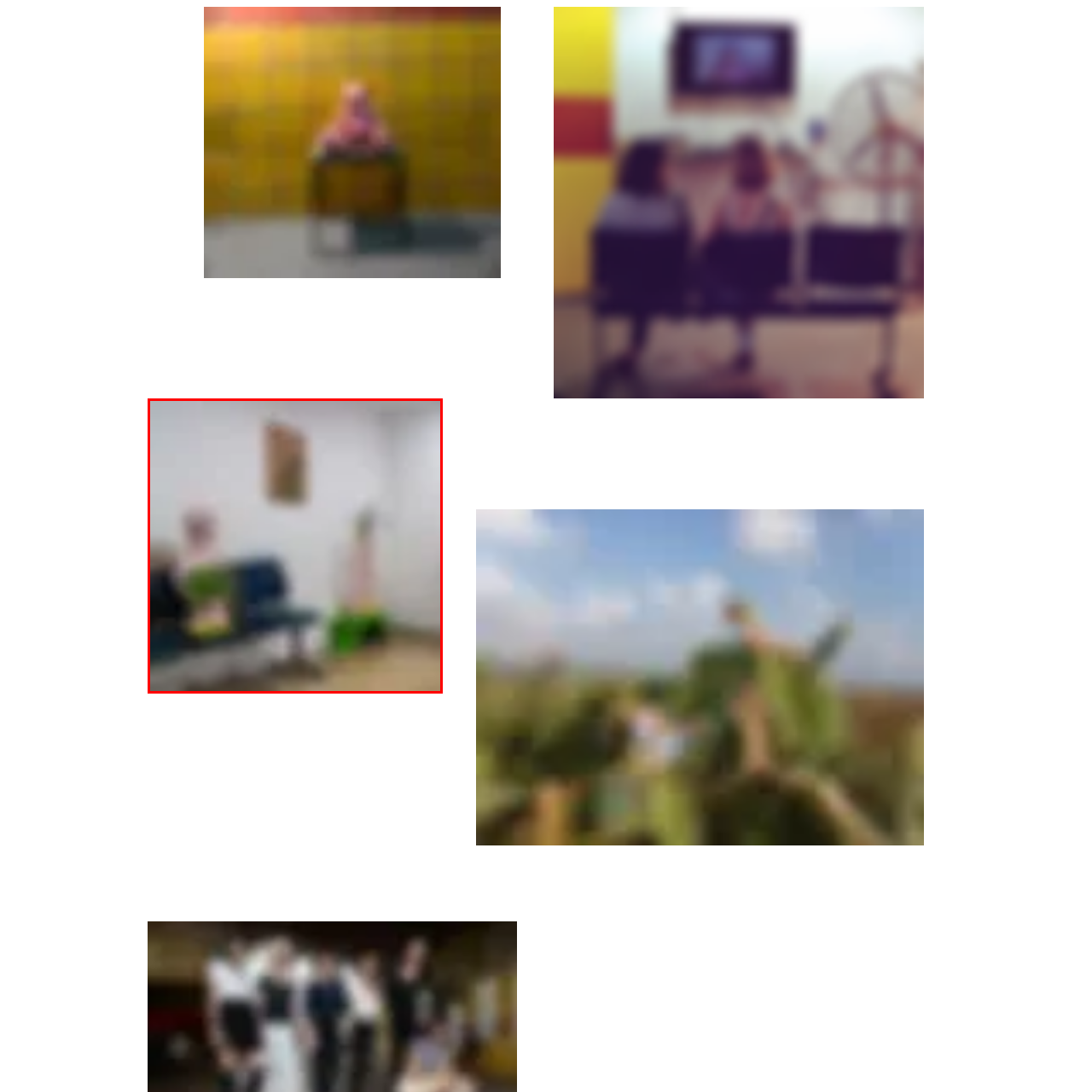What is the color of the wall behind the person?
Observe the part of the image inside the red bounding box and answer the question concisely with one word or a short phrase.

White